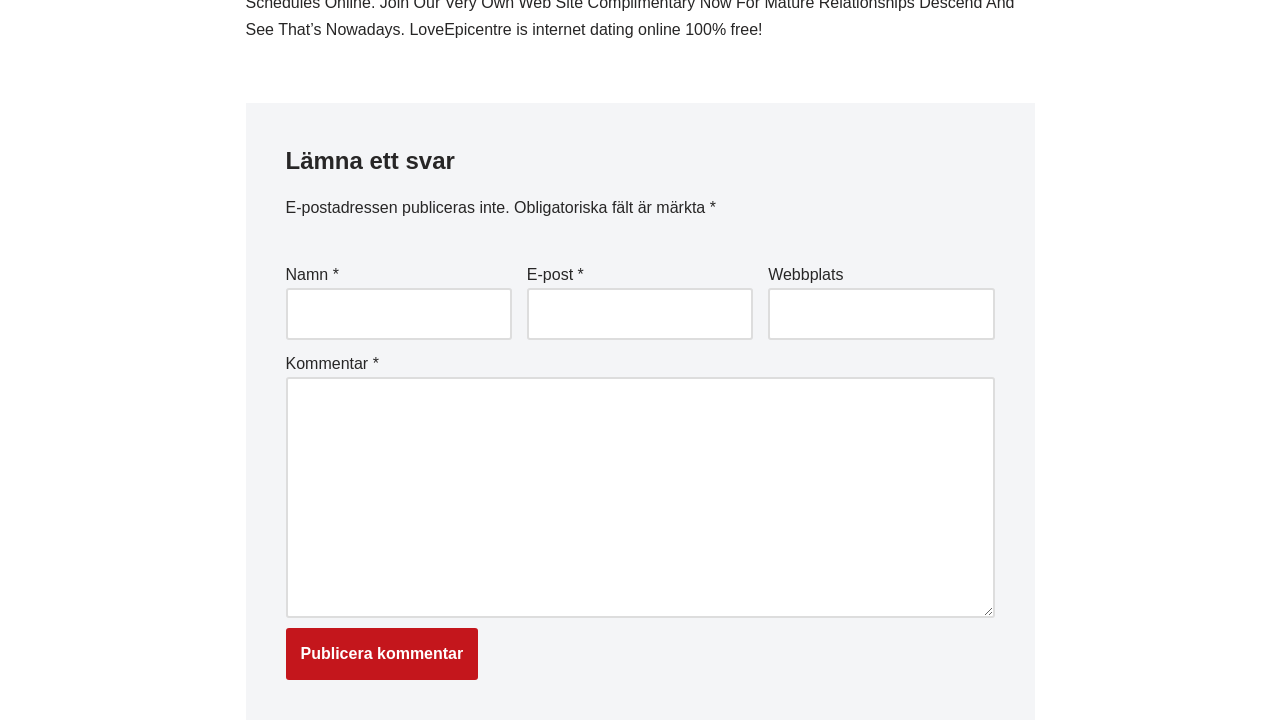Given the description parent_node: Namn * name="author", predict the bounding box coordinates of the UI element. Ensure the coordinates are in the format (top-left x, top-left y, bottom-right x, bottom-right y) and all values are between 0 and 1.

[0.223, 0.398, 0.4, 0.469]